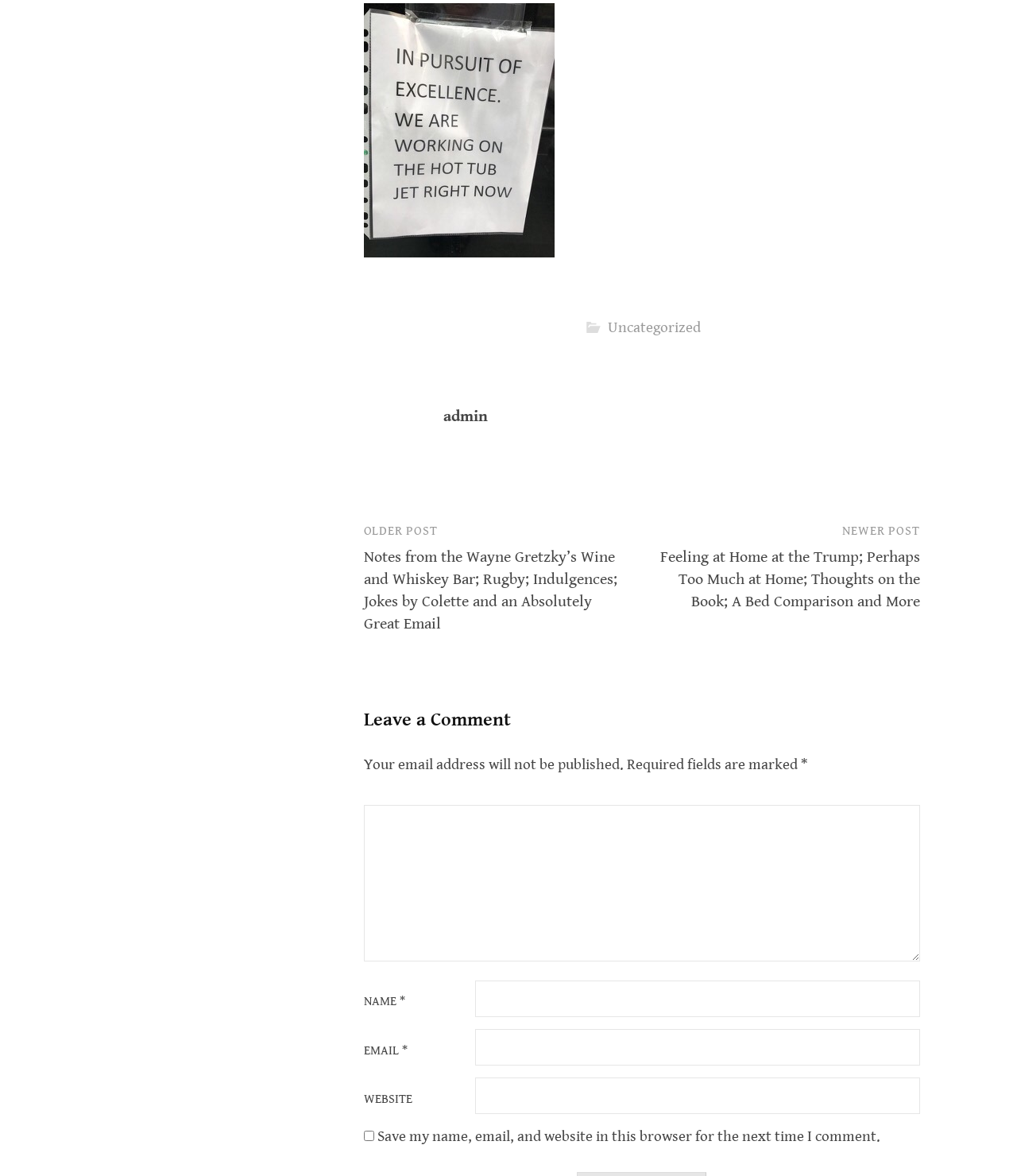Using the webpage screenshot, find the UI element described by parent_node: WEBSITE name="url". Provide the bounding box coordinates in the format (top-left x, top-left y, bottom-right x, bottom-right y), ensuring all values are floating point numbers between 0 and 1.

[0.467, 0.916, 0.904, 0.947]